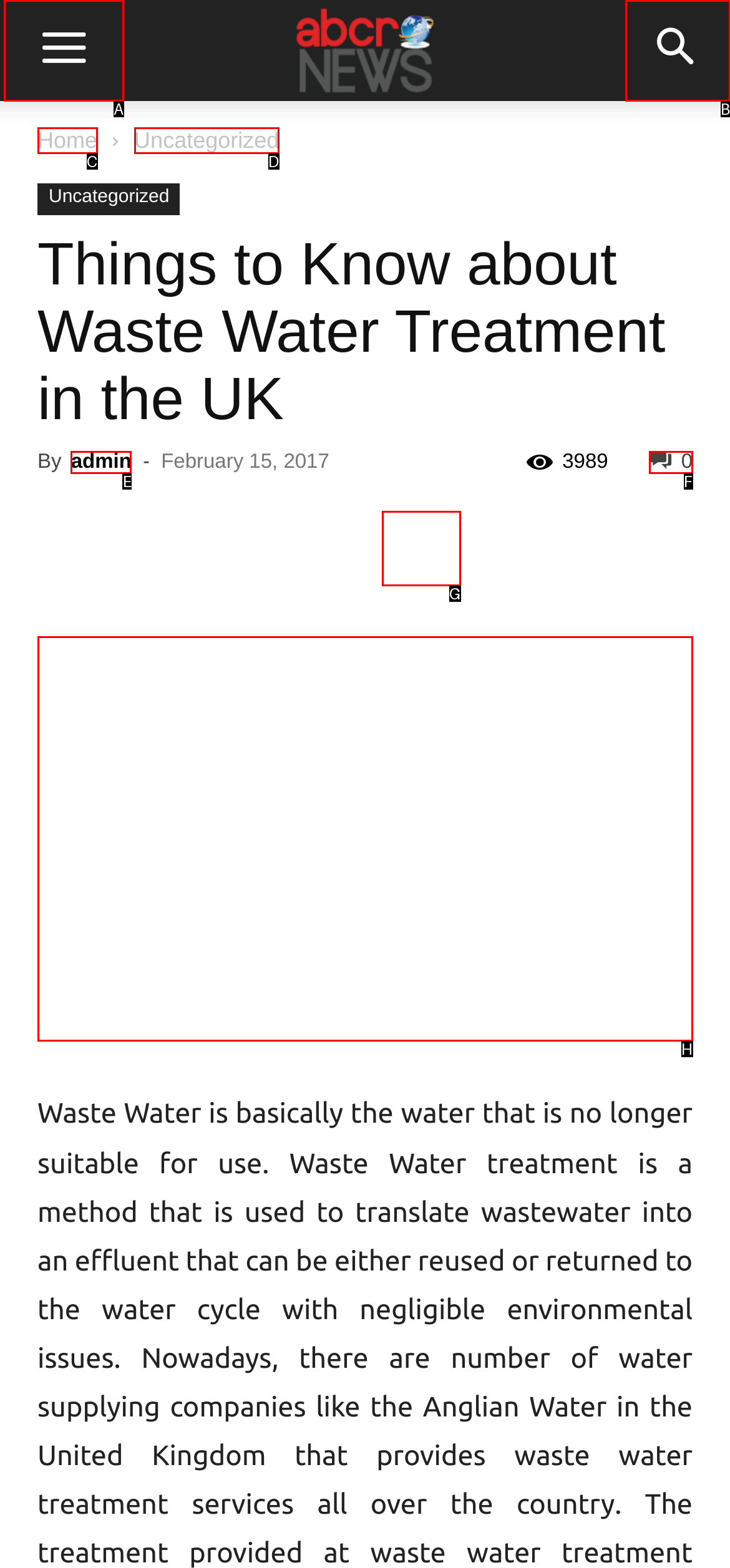Based on the description: title="Waste Water Treatment Plant (WTP)", select the HTML element that fits best. Provide the letter of the matching option.

H